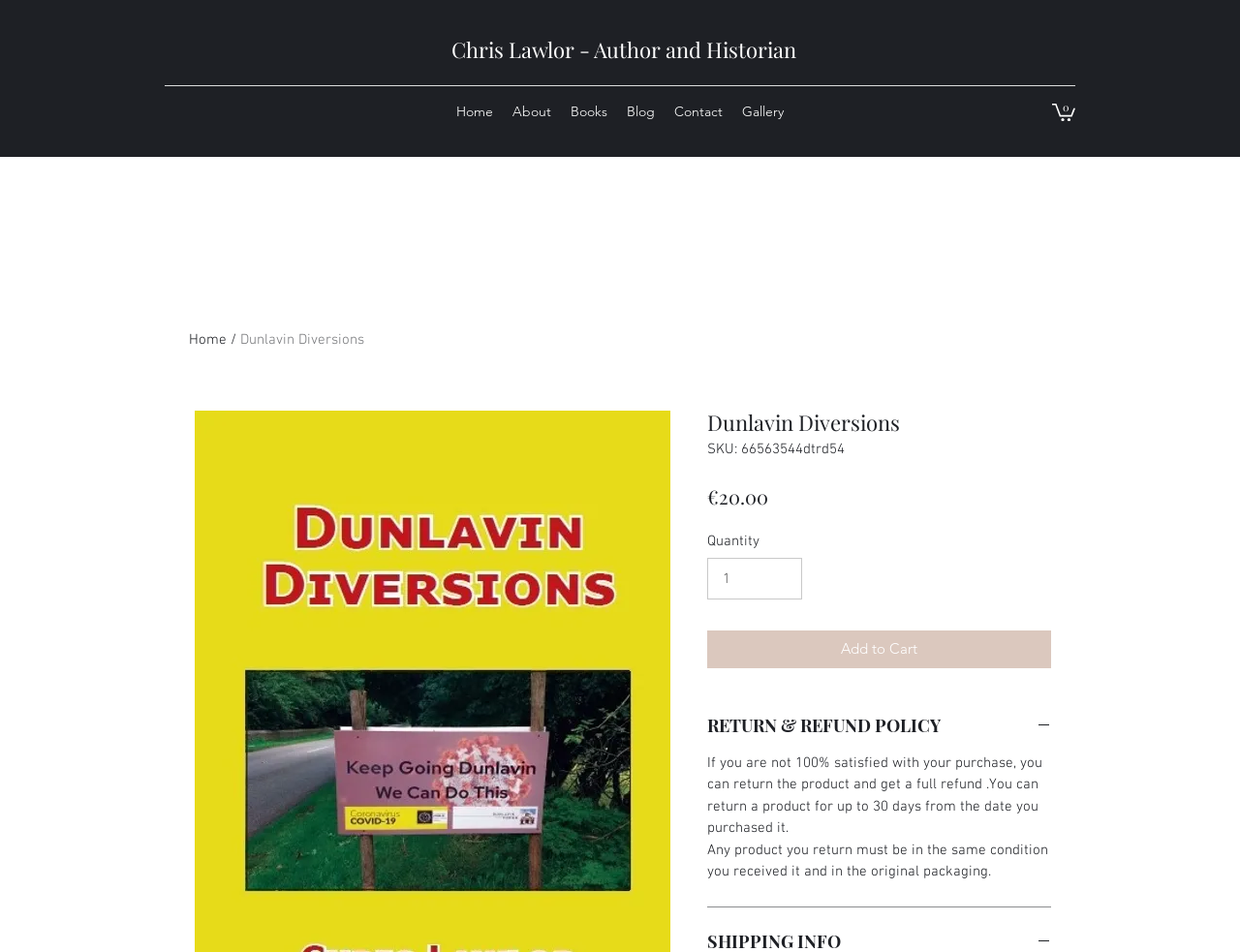Using details from the image, please answer the following question comprehensively:
Who is the author of this book?

The author's name is mentioned in the top section of the webpage, where it says 'Chris Lawlor - Author and Historian'.